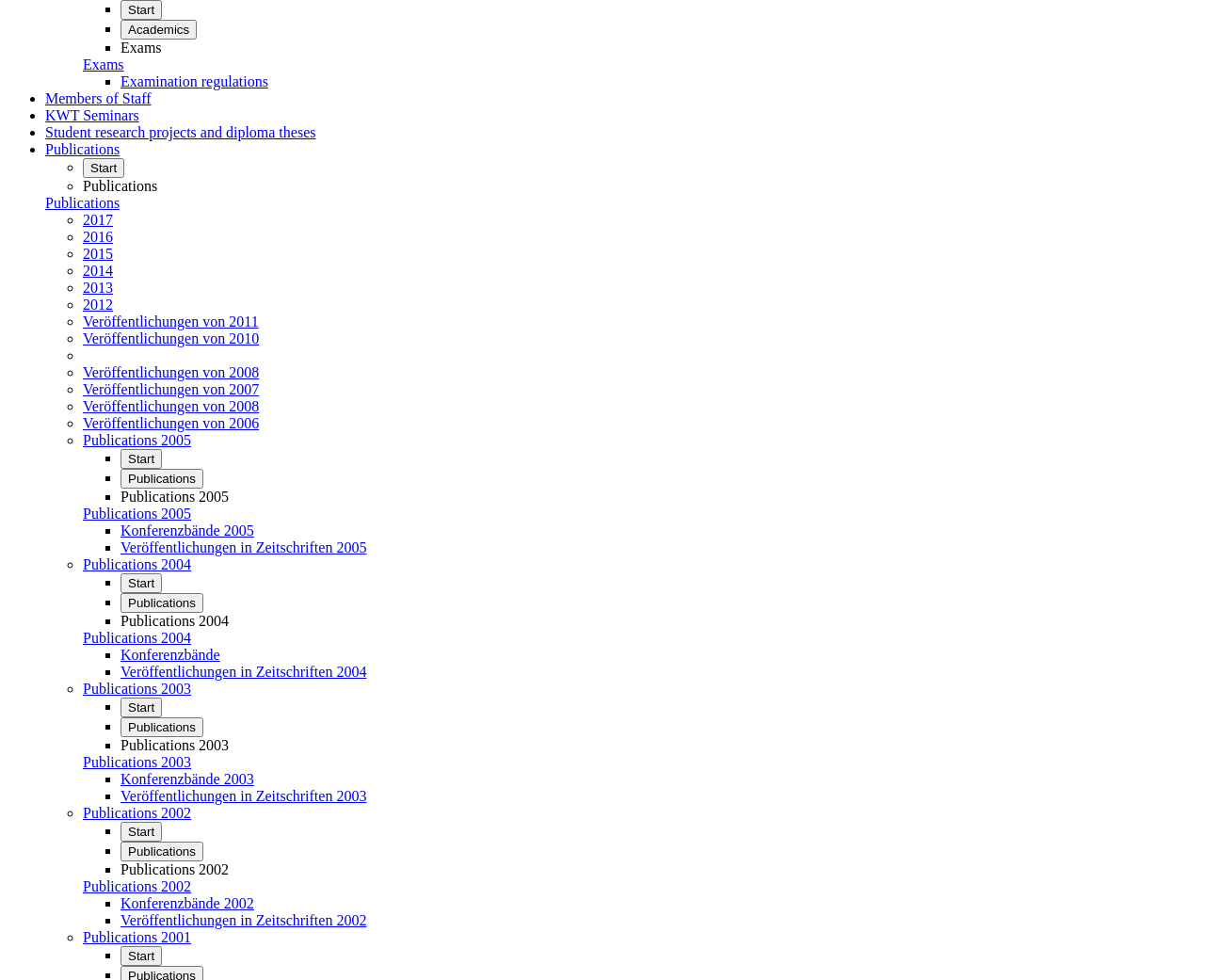Please find the bounding box coordinates of the section that needs to be clicked to achieve this instruction: "Browse 'Konferenzbände 2005'".

[0.1, 0.533, 0.211, 0.55]